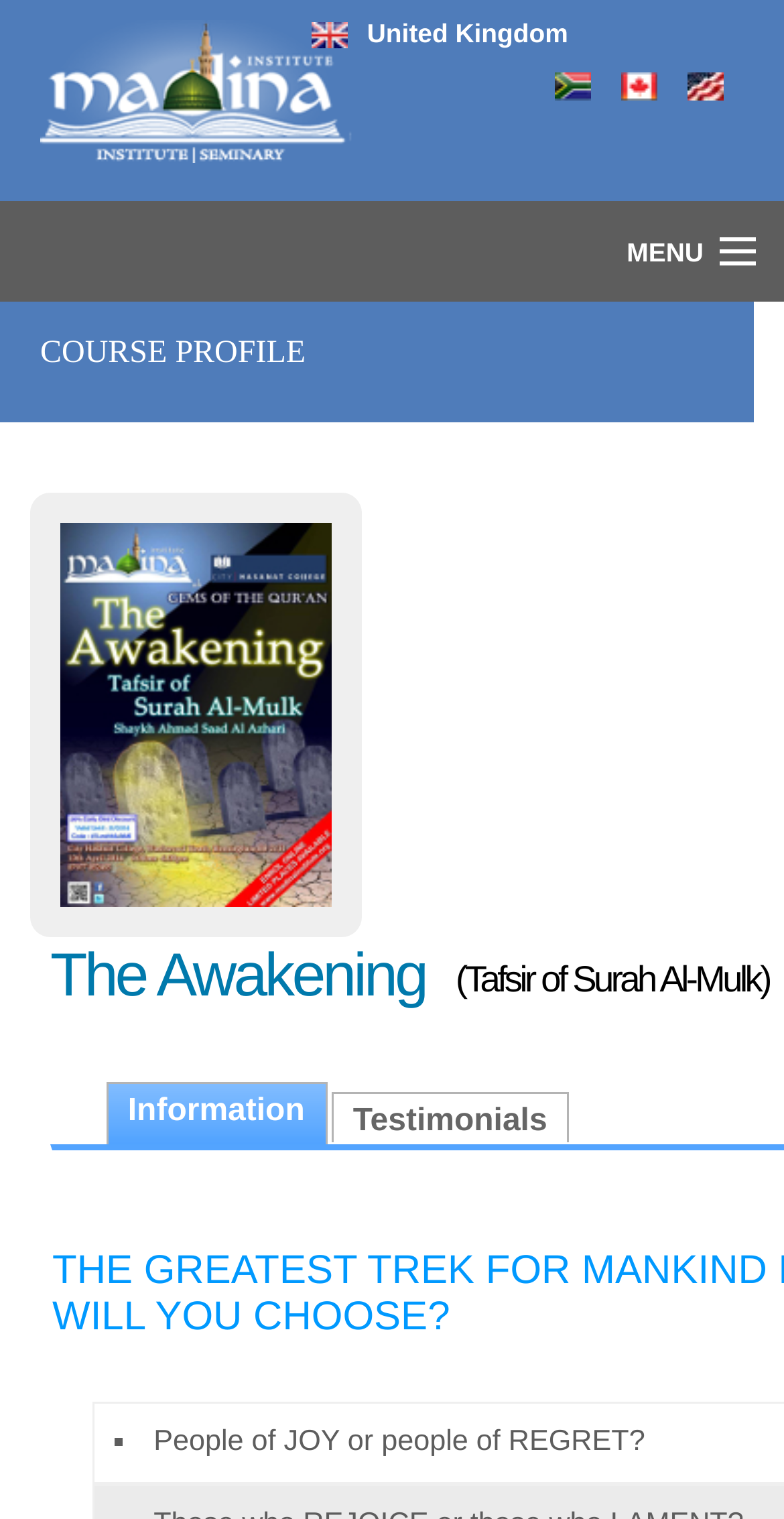Please find and report the bounding box coordinates of the element to click in order to perform the following action: "View the course poster". The coordinates should be expressed as four float numbers between 0 and 1, in the format [left, top, right, bottom].

[0.077, 0.46, 0.423, 0.481]